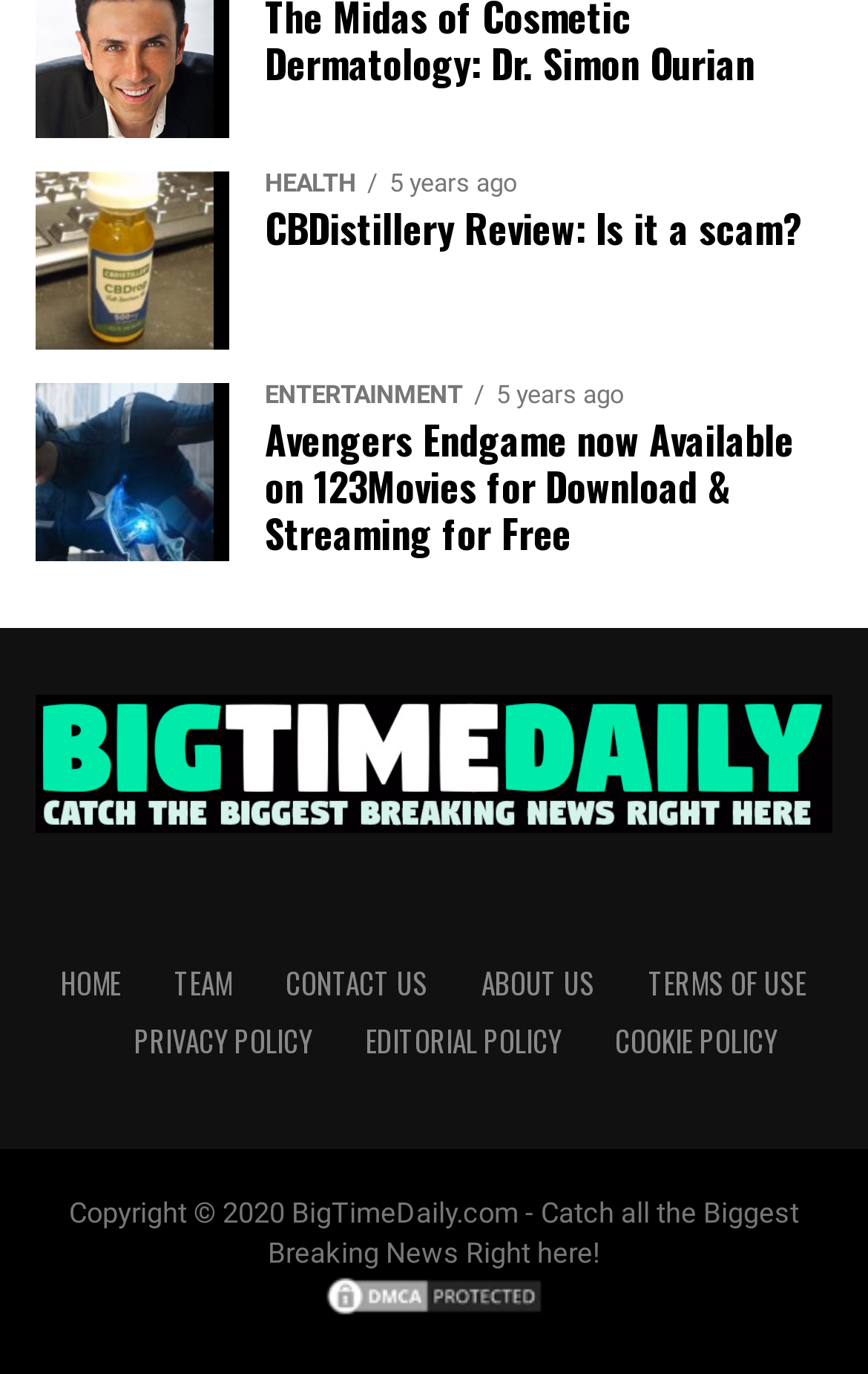Locate the coordinates of the bounding box for the clickable region that fulfills this instruction: "visit Bigtime Daily".

[0.042, 0.583, 0.958, 0.613]